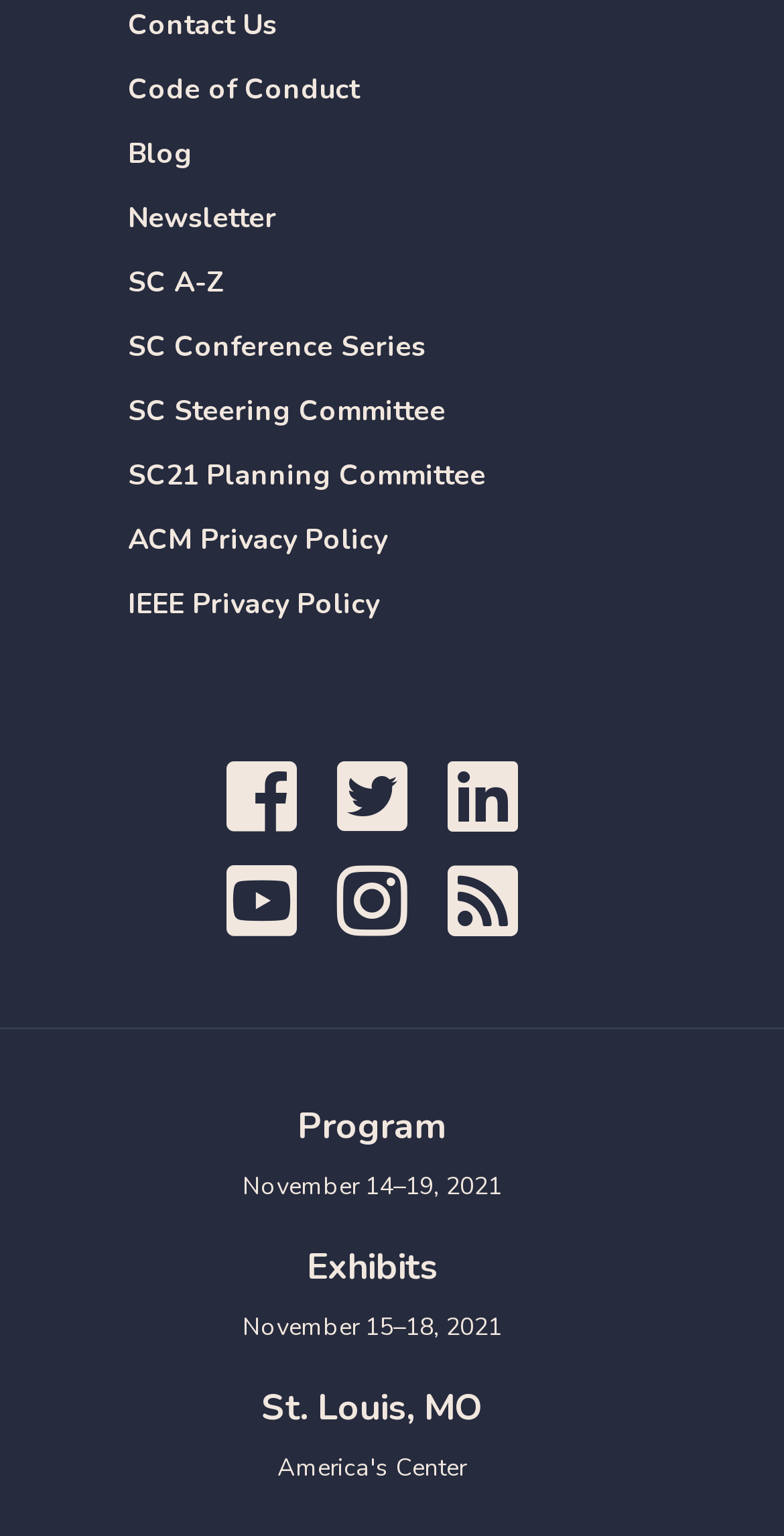Use a single word or phrase to answer the question: 
Where is the conference being held?

St. Louis, MO